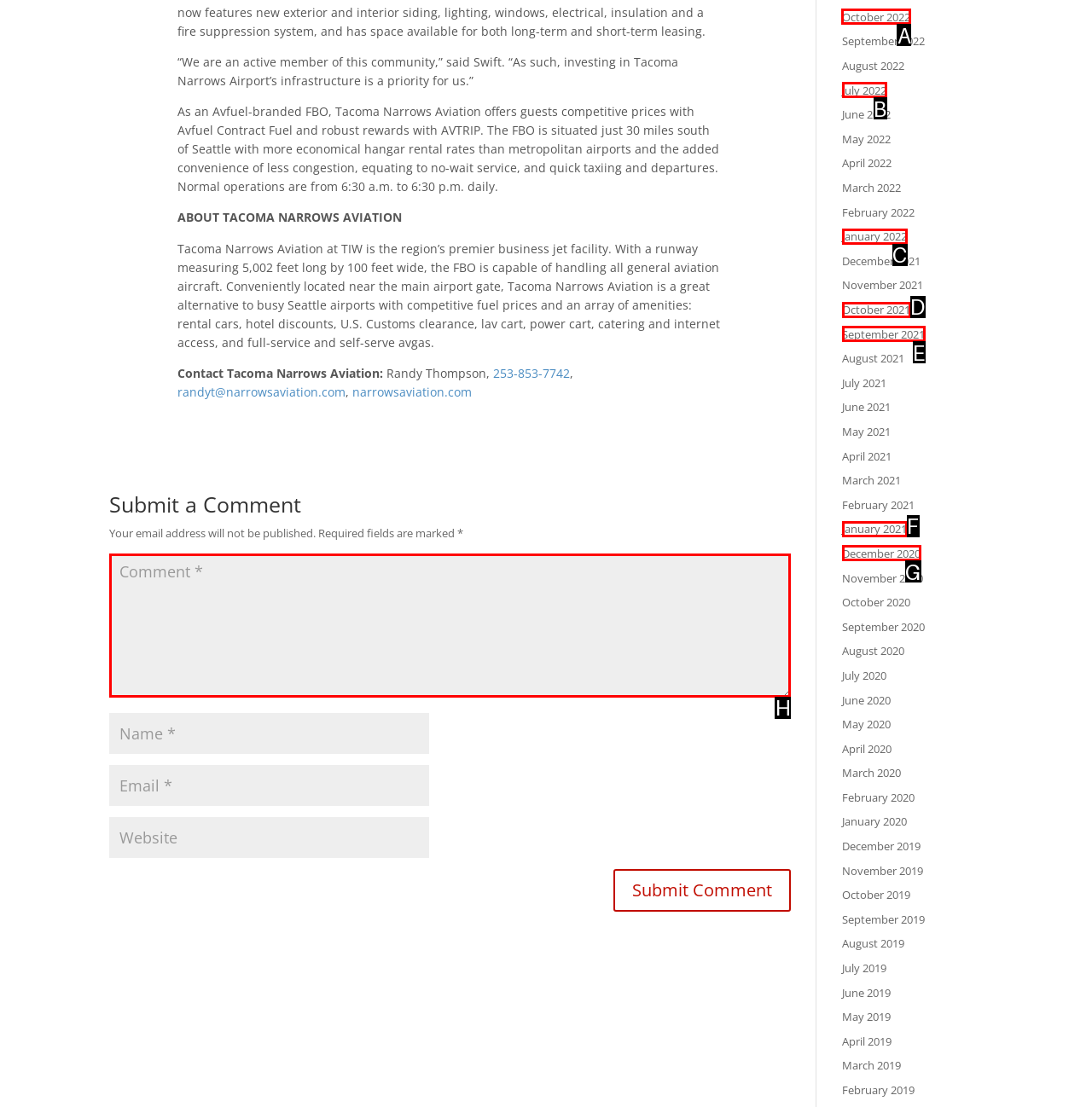Indicate which lettered UI element to click to fulfill the following task: View archives for October 2022
Provide the letter of the correct option.

A